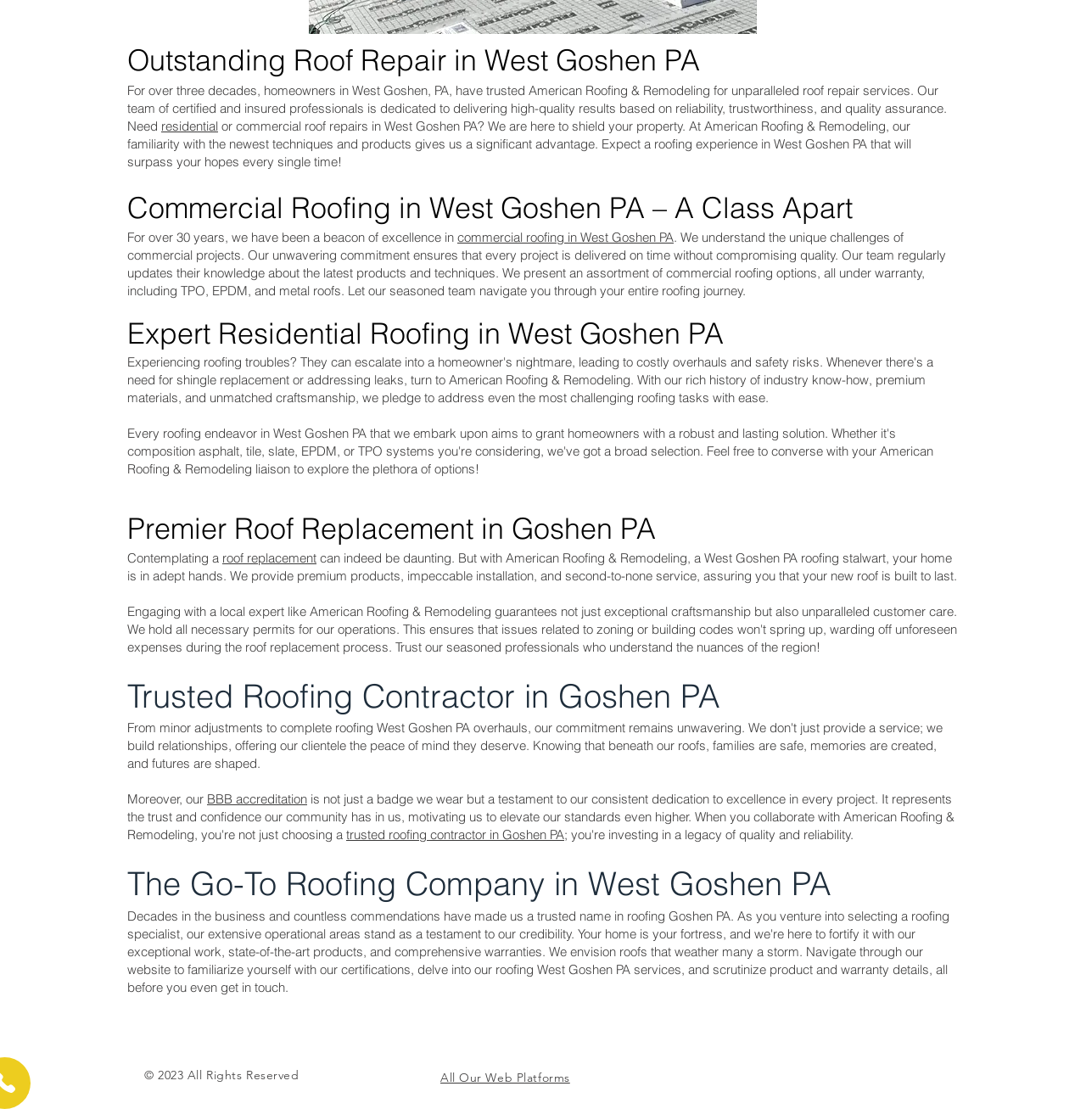Find the bounding box coordinates of the area to click in order to follow the instruction: "Leave a comment".

None